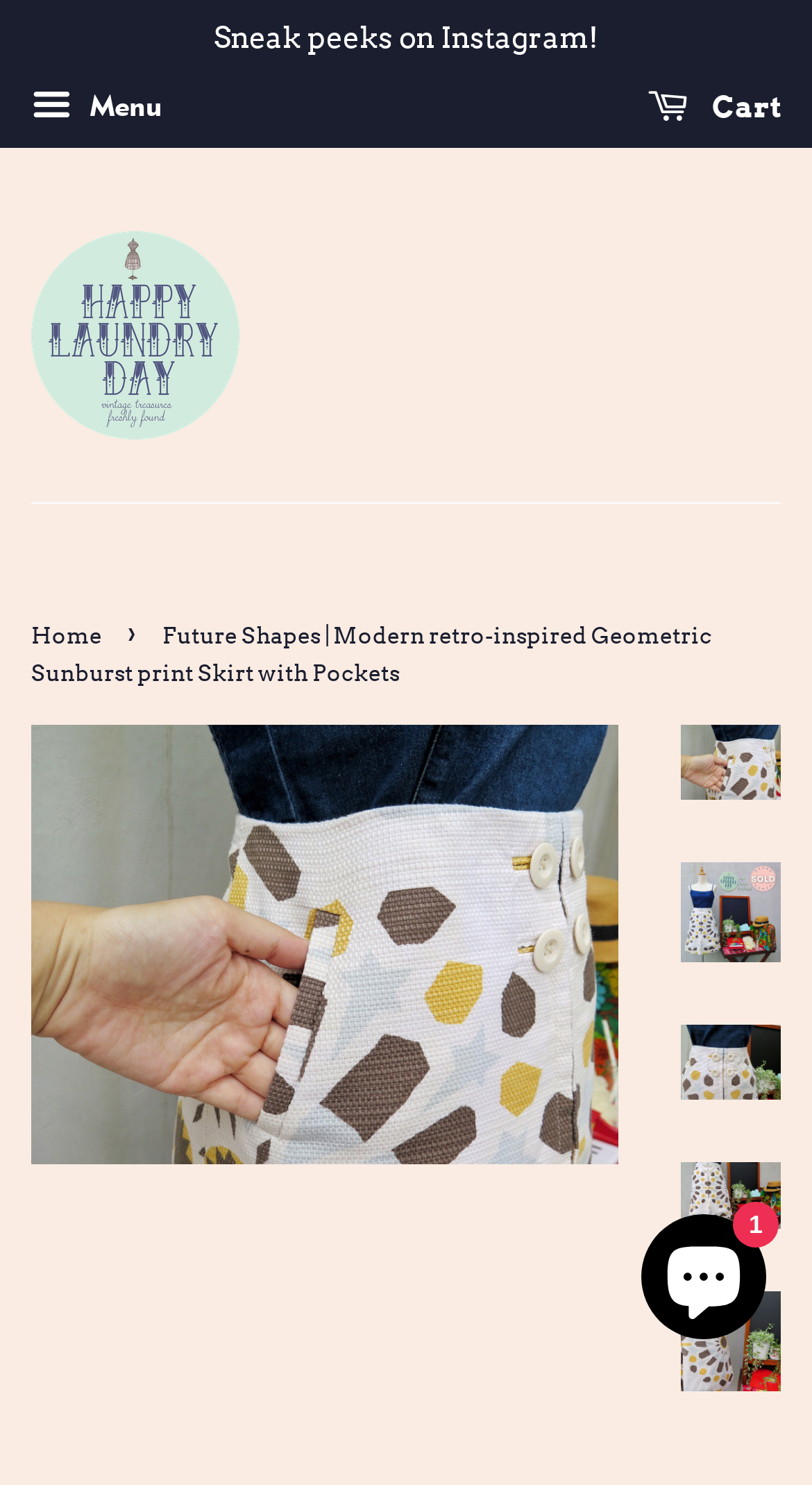Examine the screenshot and answer the question in as much detail as possible: What is the purpose of the button with the text 'Menu'?

I deduced the answer by looking at the button element with the text 'Menu' and its corresponding attribute 'controls: MobileNav', which suggests that the button is used to open the mobile navigation.